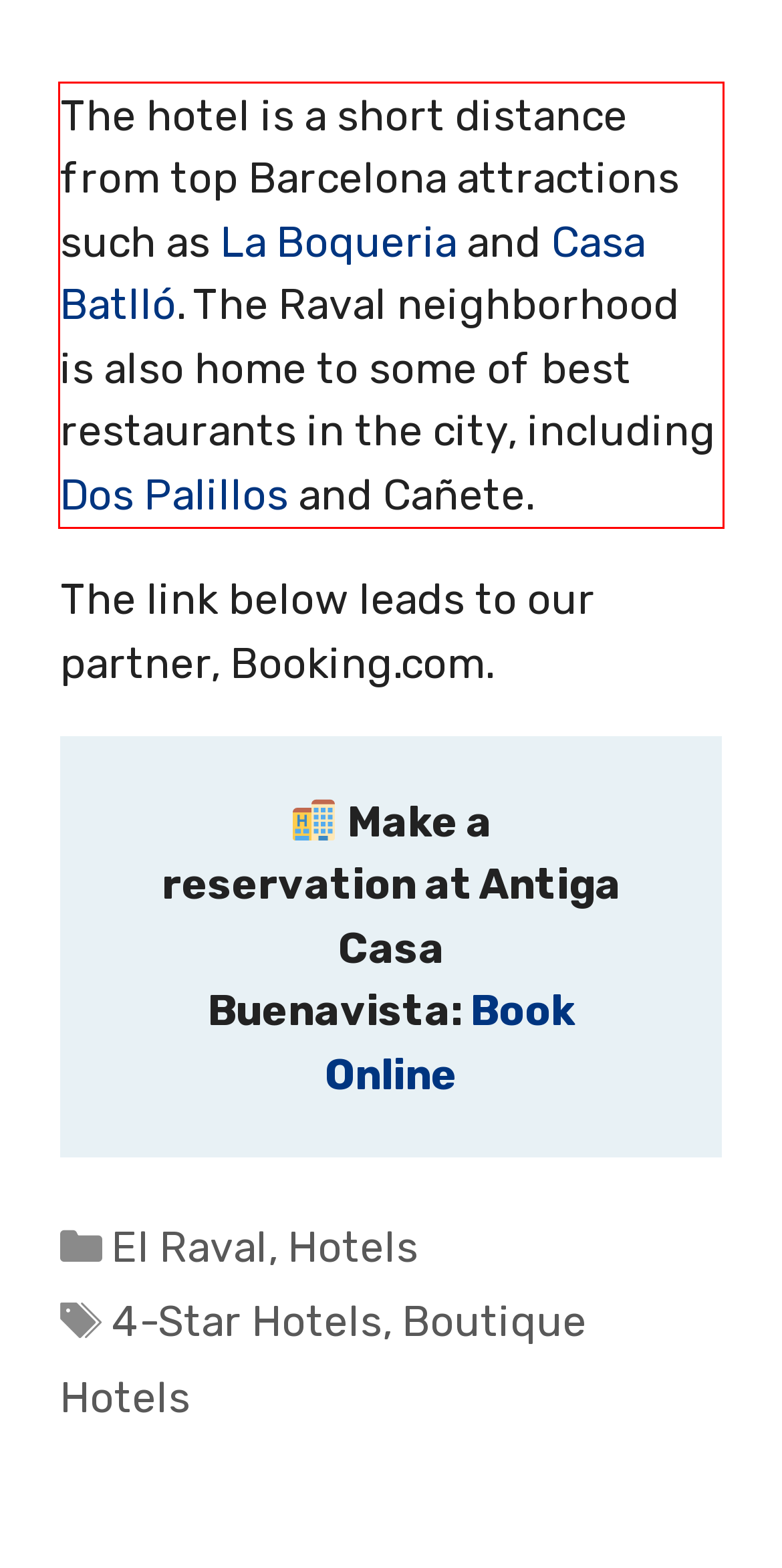Analyze the red bounding box in the provided webpage screenshot and generate the text content contained within.

The hotel is a short distance from top Barcelona attractions such as La Boqueria and Casa Batlló. The Raval neighborhood is also home to some of best restaurants in the city, including Dos Palillos and Cañete.